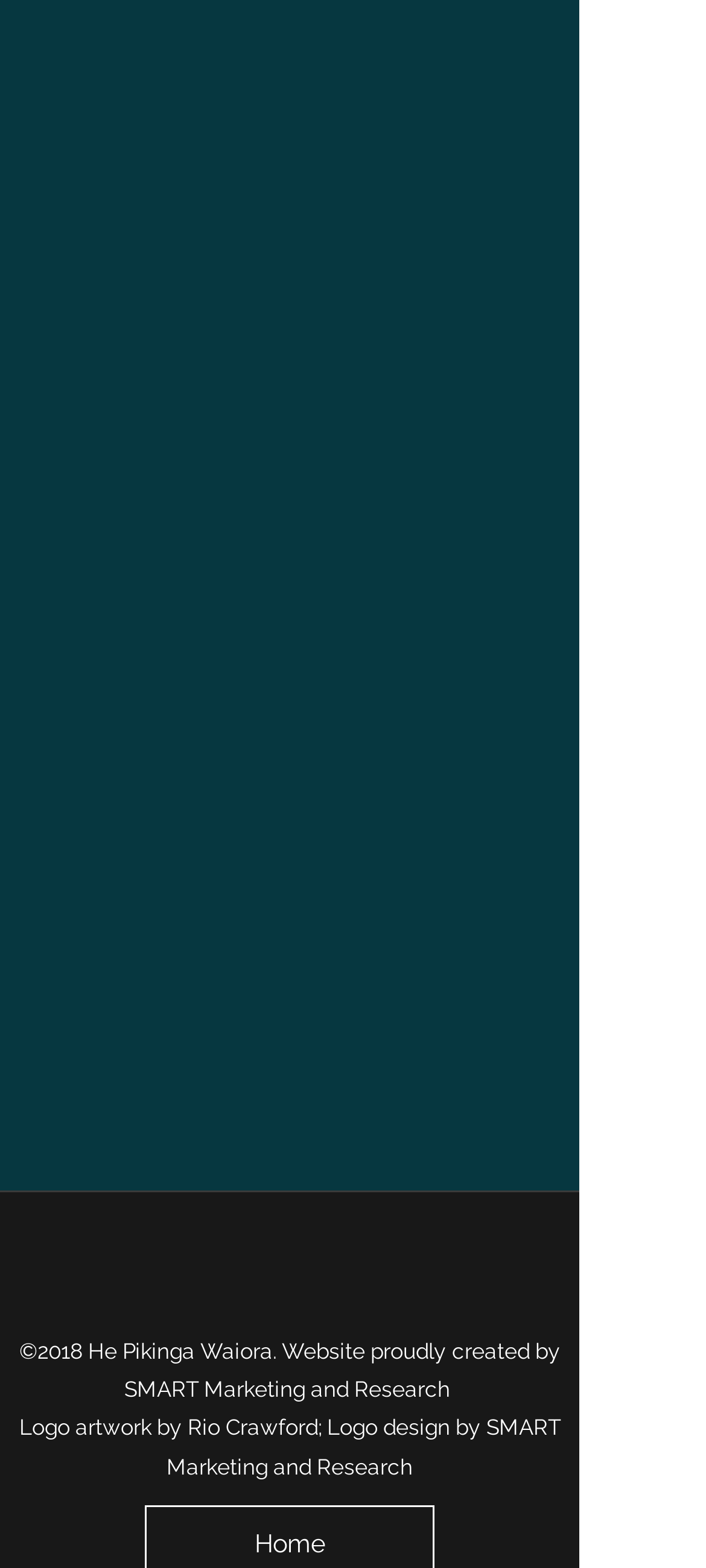Find the bounding box coordinates for the element described here: "Download approaching community".

[0.103, 0.638, 0.718, 0.686]